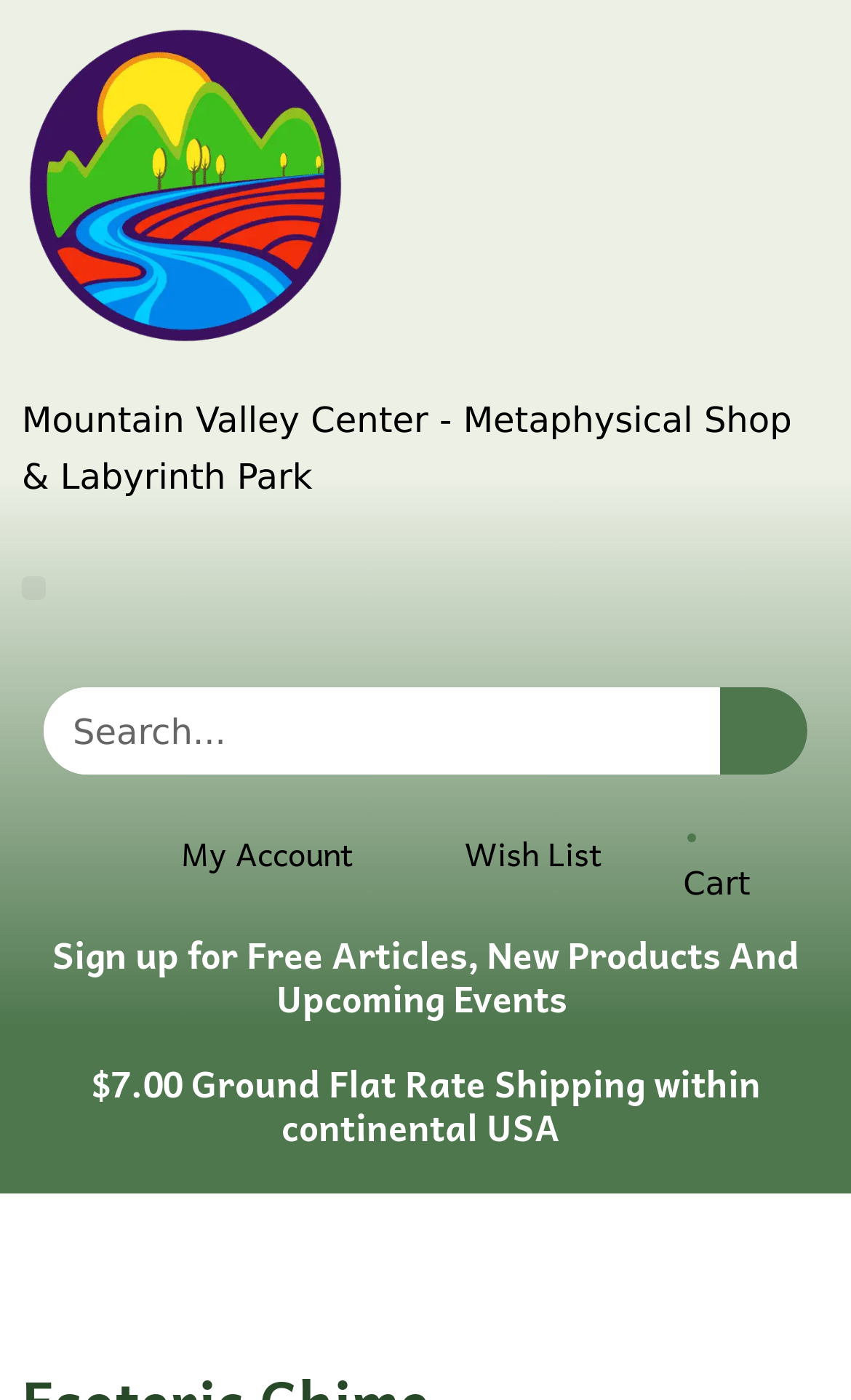What is the purpose of the search box?
Can you provide a detailed and comprehensive answer to the question?

The search box is an input field with a button labeled 'Search'. This suggests that the purpose of the search box is to allow users to search the website for specific content or products.